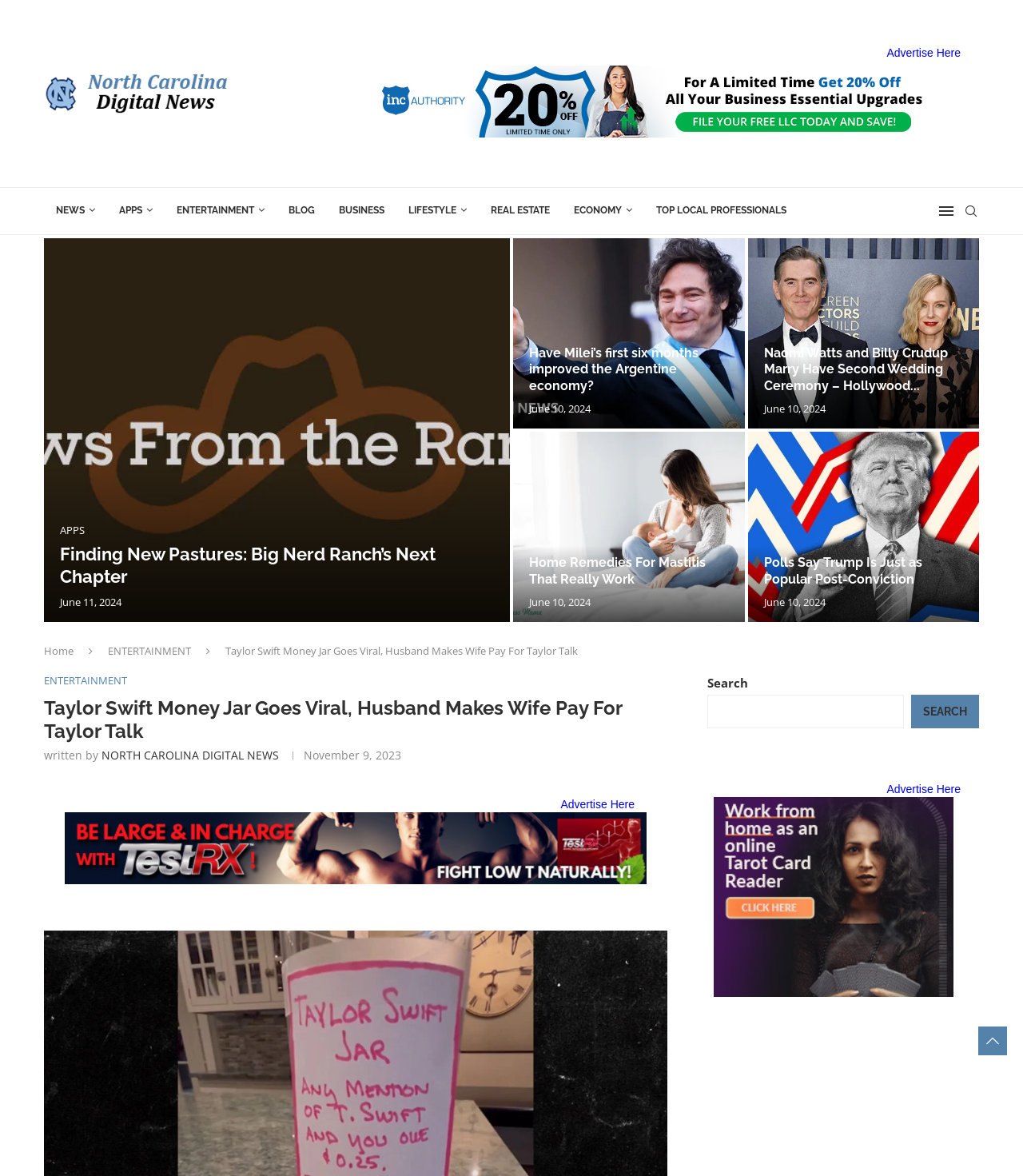What is the title of the first article on the webpage?
From the screenshot, provide a brief answer in one word or phrase.

Finding New Pastures: Big Nerd Ranch’s Next Chapter